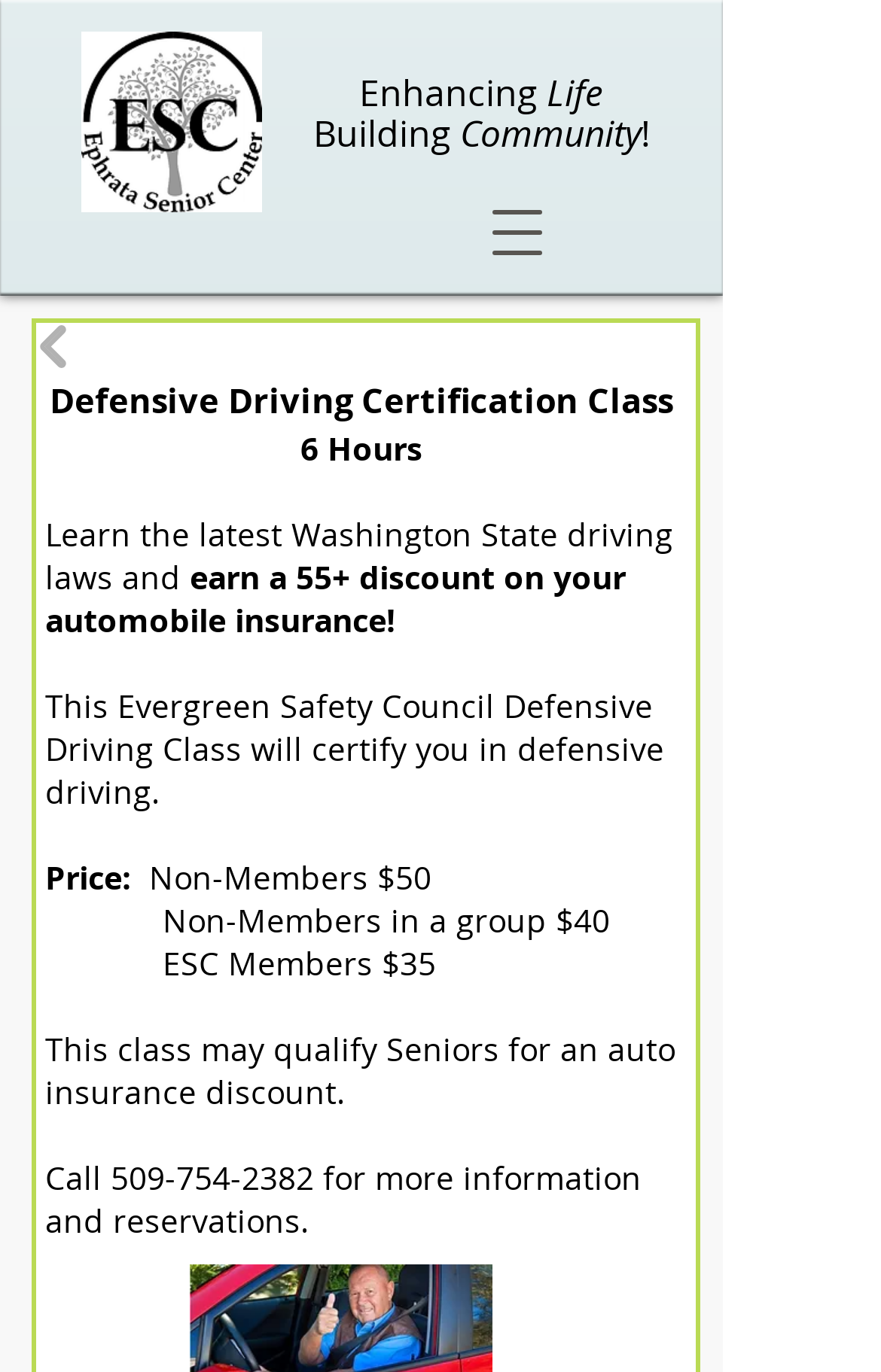Highlight the bounding box of the UI element that corresponds to this description: "509-754-2382".

[0.126, 0.843, 0.356, 0.874]